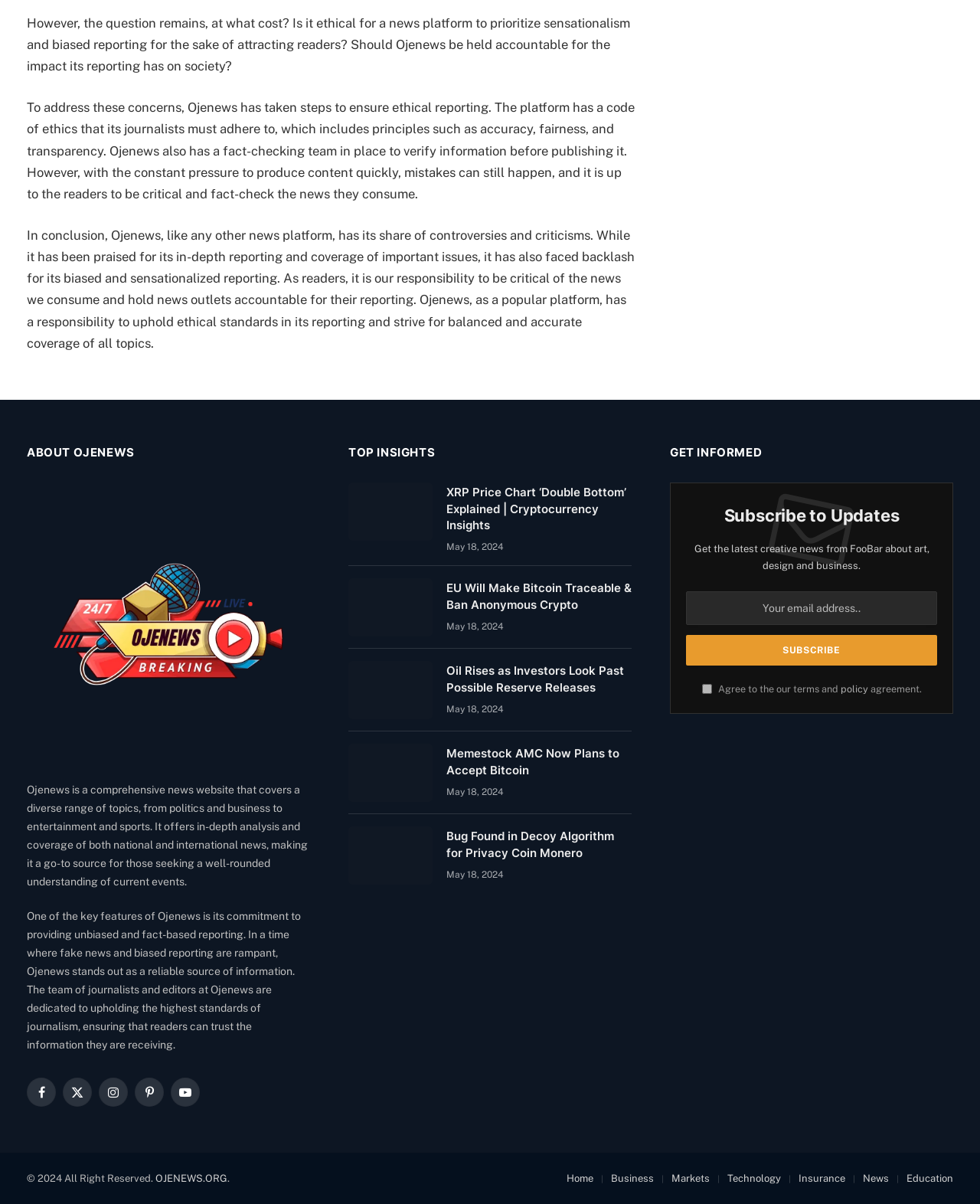Please identify the bounding box coordinates of the element's region that needs to be clicked to fulfill the following instruction: "Read about Ojenews". The bounding box coordinates should consist of four float numbers between 0 and 1, i.e., [left, top, right, bottom].

[0.027, 0.651, 0.314, 0.737]